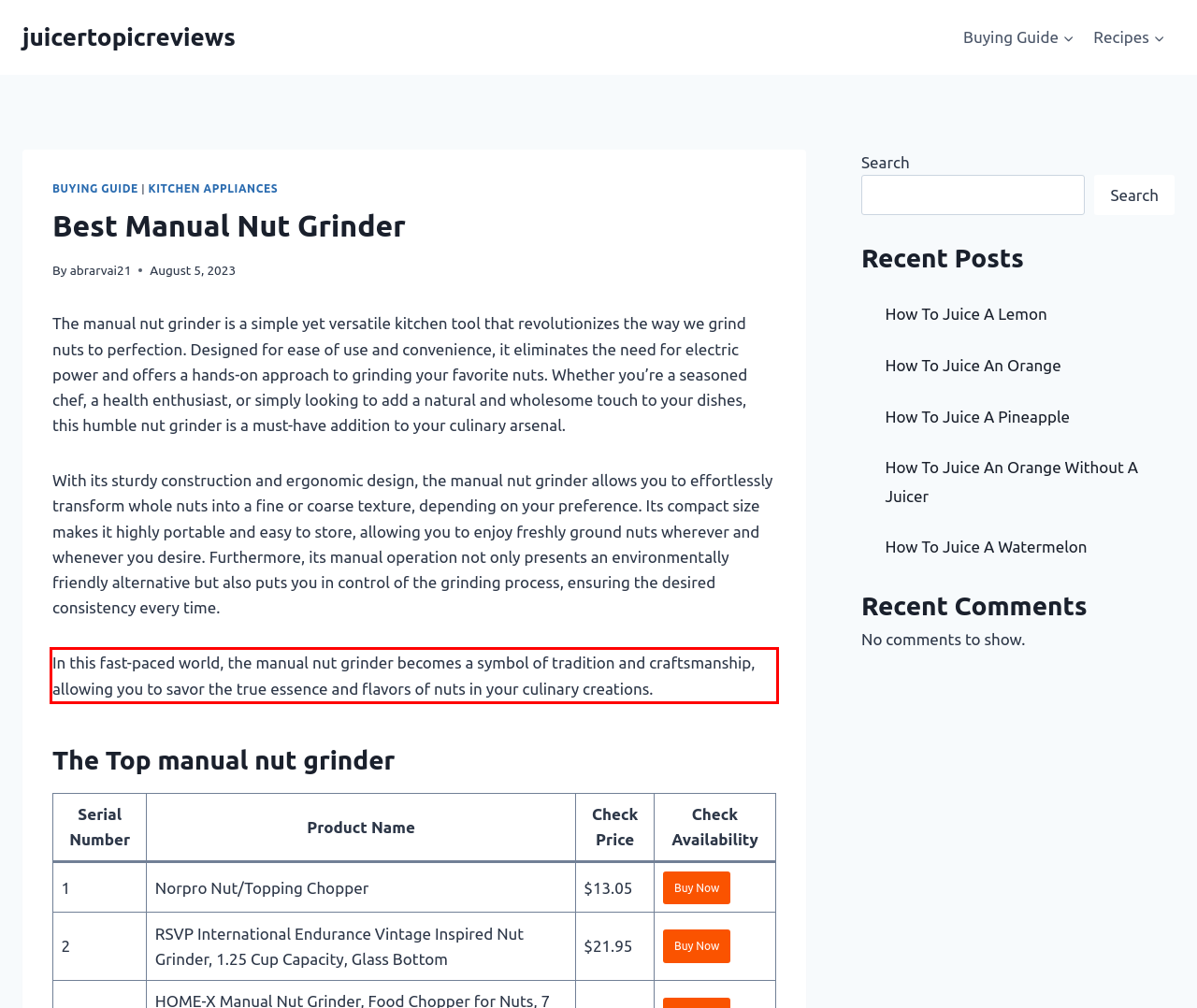Please use OCR to extract the text content from the red bounding box in the provided webpage screenshot.

In this fast-paced world, the manual nut grinder becomes a symbol of tradition and craftsmanship, allowing you to savor the true essence and flavors of nuts in your culinary creations.